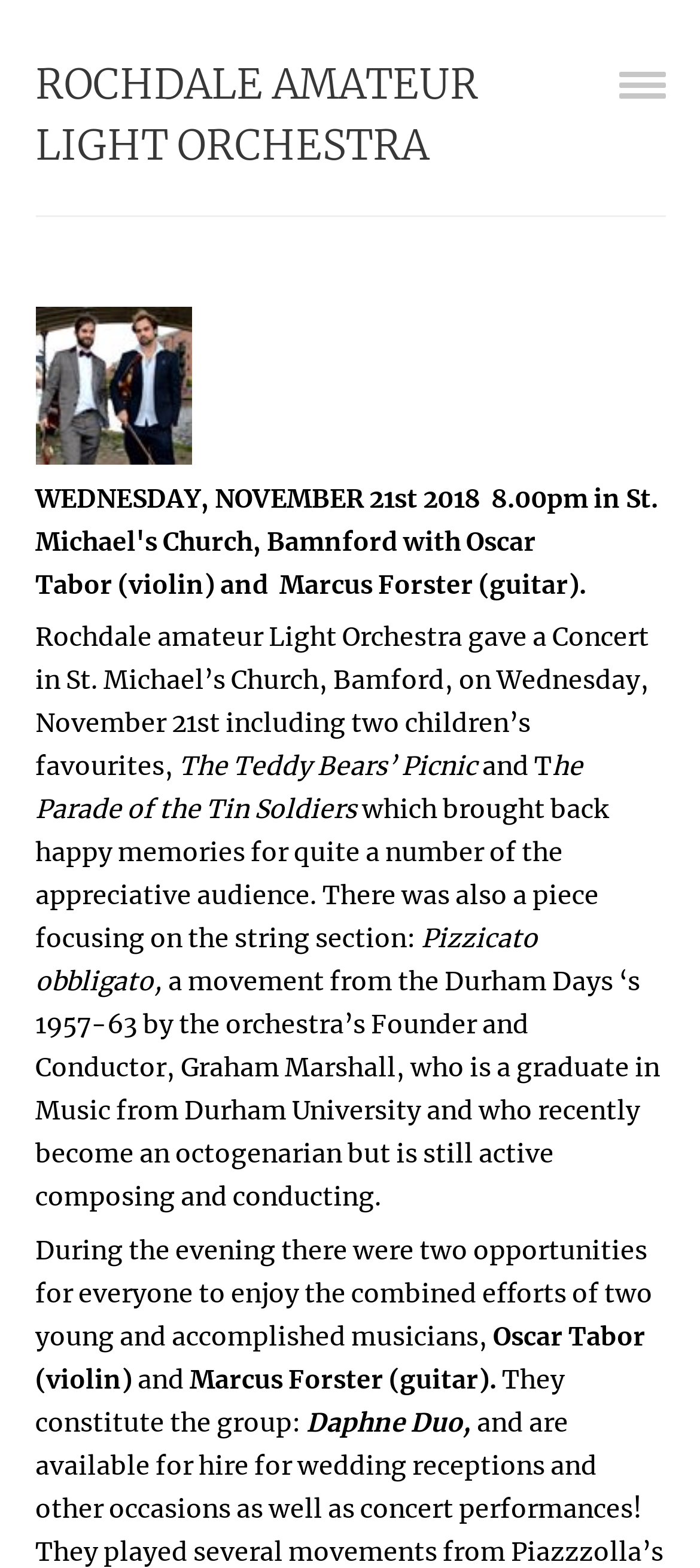What is the name of the piece written by Graham Marshall?
Could you give a comprehensive explanation in response to this question?

The webpage mentions that Graham Marshall, the orchestra's founder and conductor, wrote a piece called 'Pizzicato obbligato', which is a movement from the Durham Days Suite (1957-63).